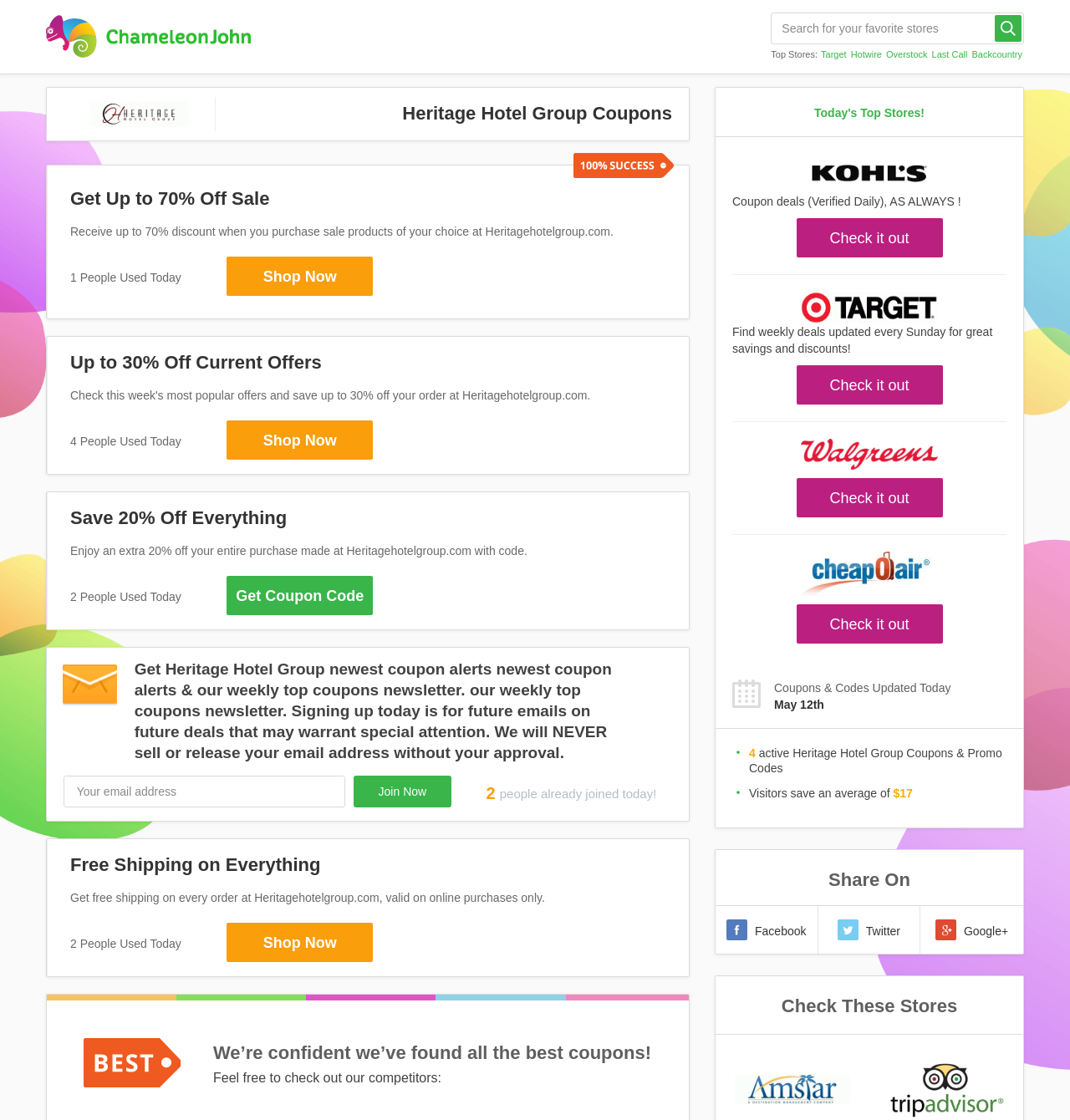Find and generate the main title of the webpage.

Heritage Hotel Group Coupons